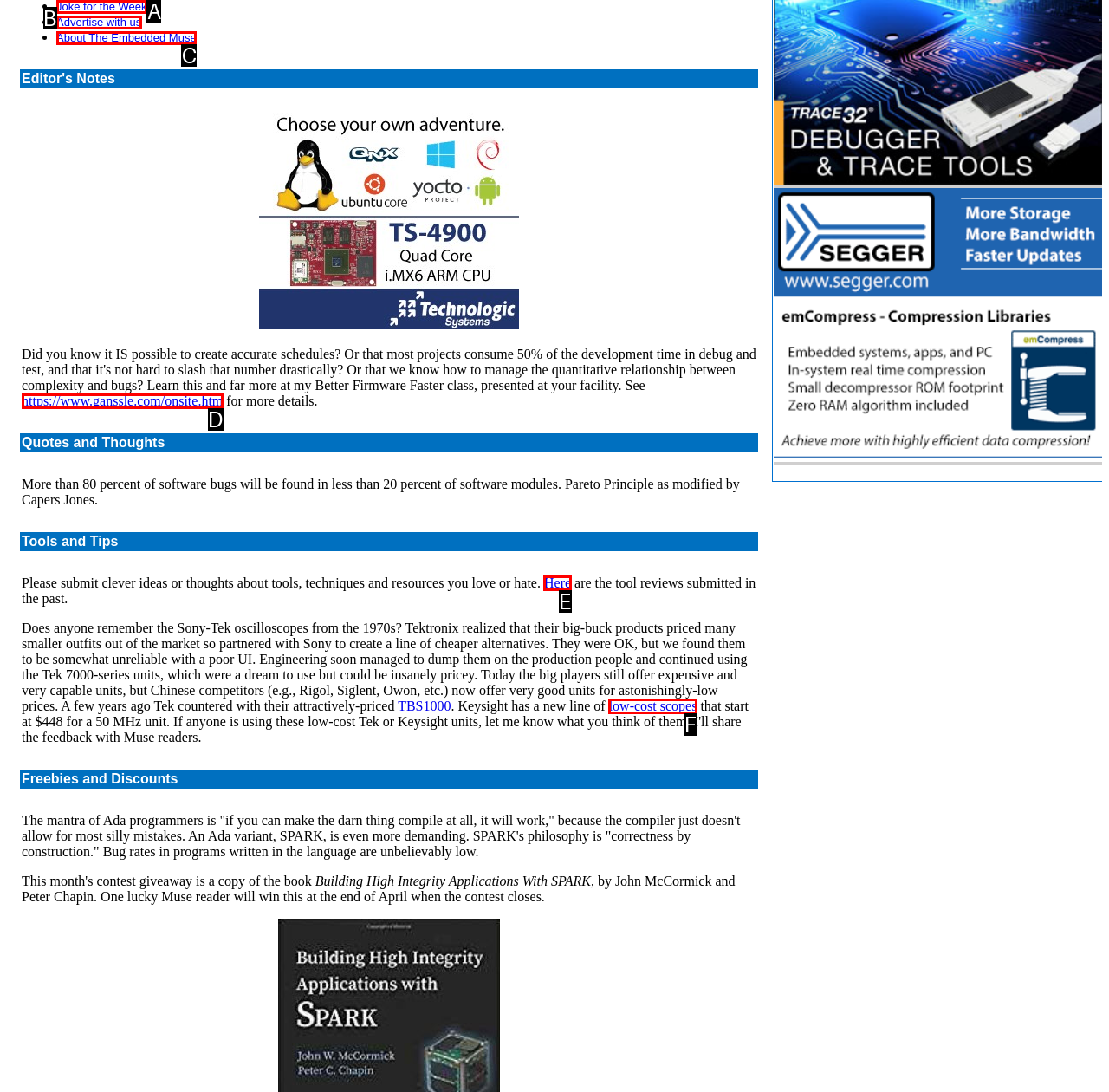Determine which option matches the description: low-cost scopes. Answer using the letter of the option.

F